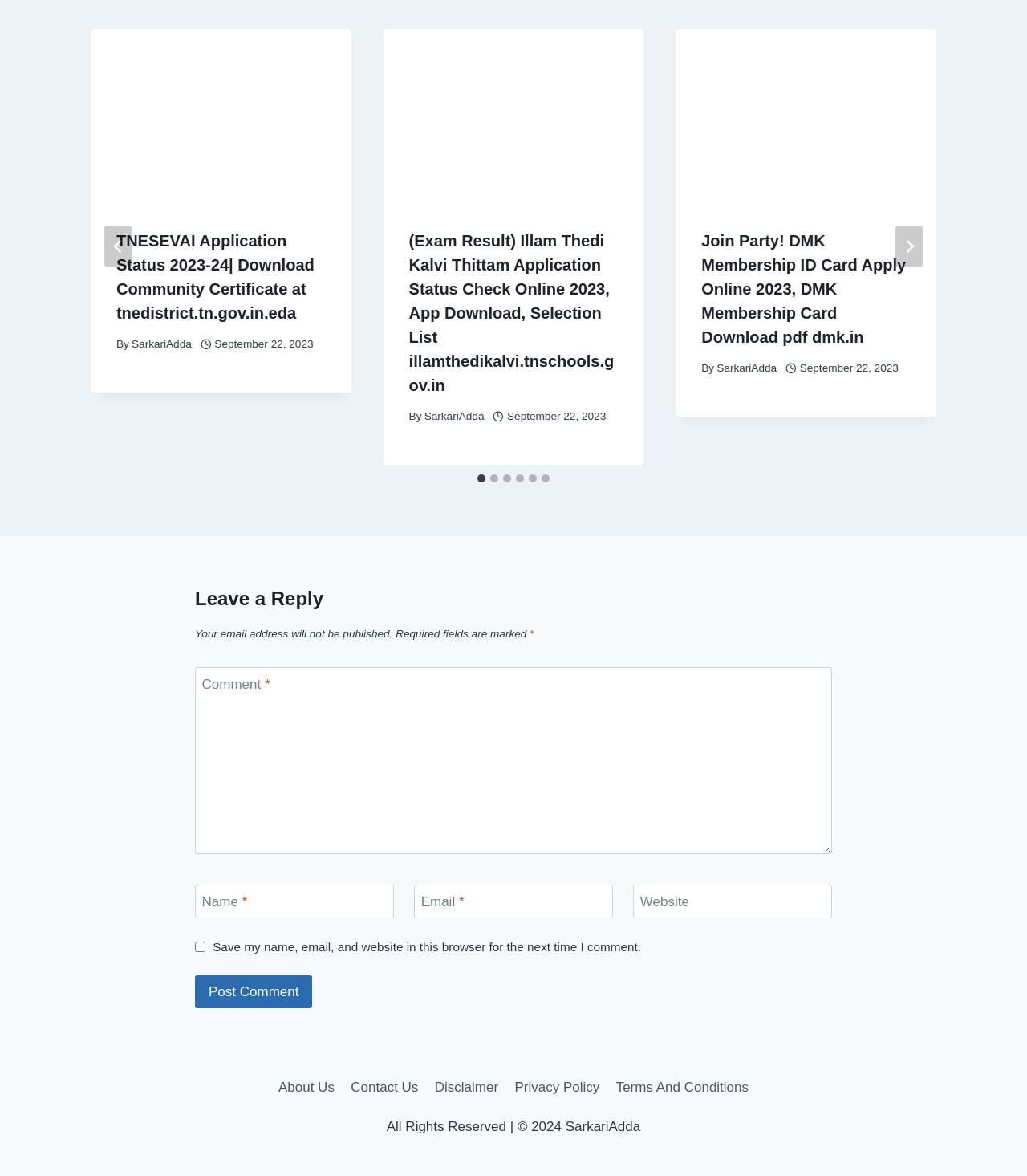Can you give a detailed response to the following question using the information from the image? What is the topic of the first article on the webpage?

The first article on the webpage is titled 'TNESEVAI Application Status 2023-24| Download Community Certificate at tnedistrict.tn.gov.in.eda', which suggests that the article is about the application status of TNESEVAI and provides information on how to download a community certificate from the tnedistrict.tn.gov.in website.